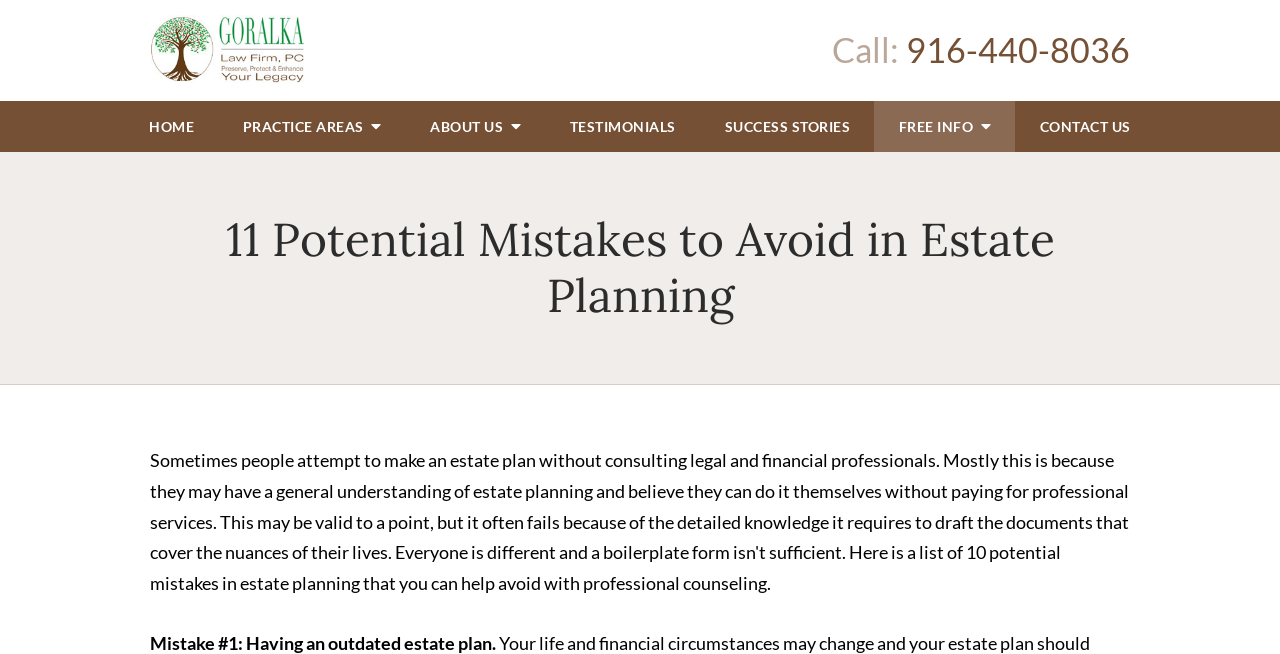Answer the question briefly using a single word or phrase: 
Is there a way to return to the home page?

Yes